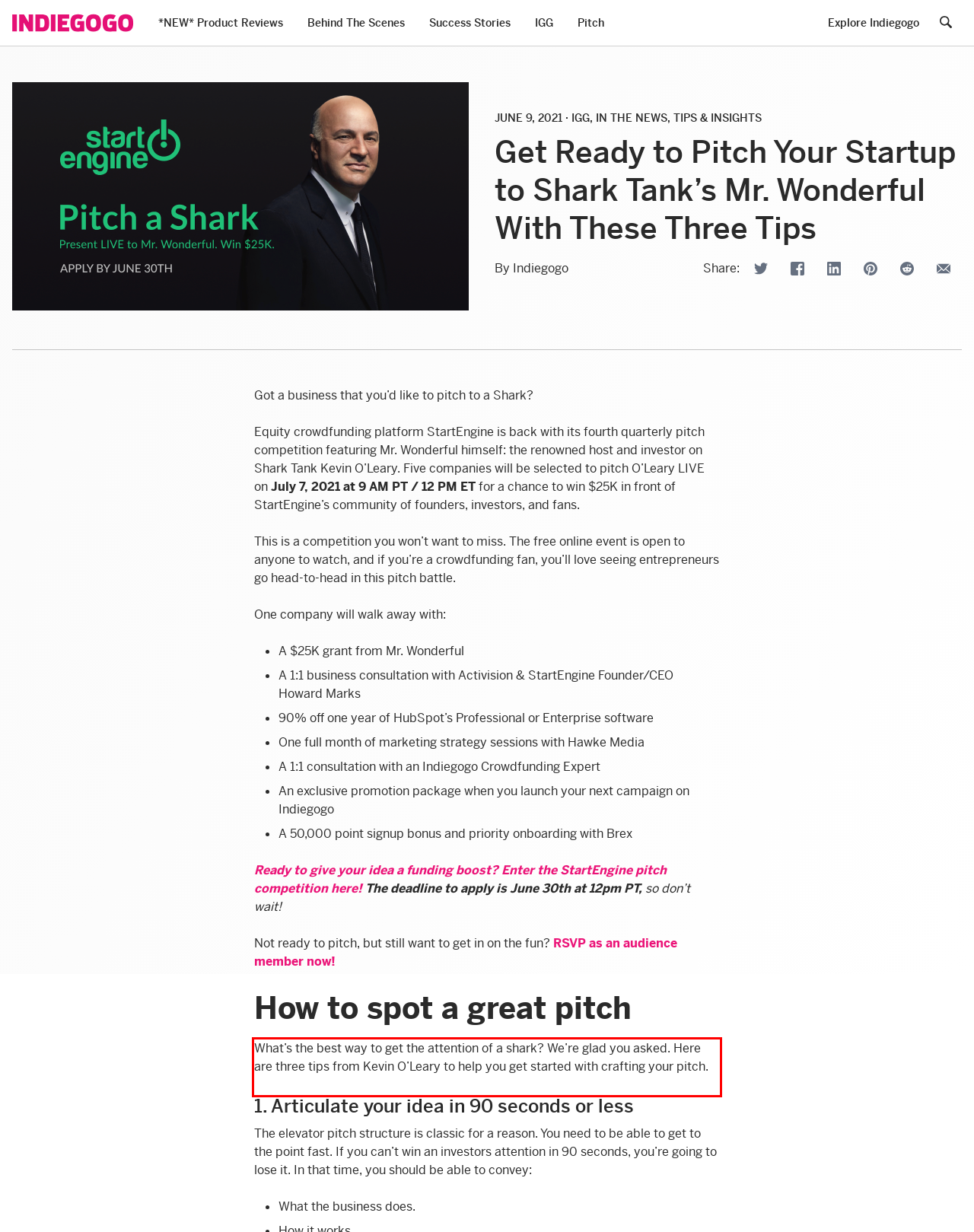The screenshot you have been given contains a UI element surrounded by a red rectangle. Use OCR to read and extract the text inside this red rectangle.

What’s the best way to get the attention of a shark? We’re glad you asked. Here are three tips from Kevin O’Leary to help you get started with crafting your pitch.